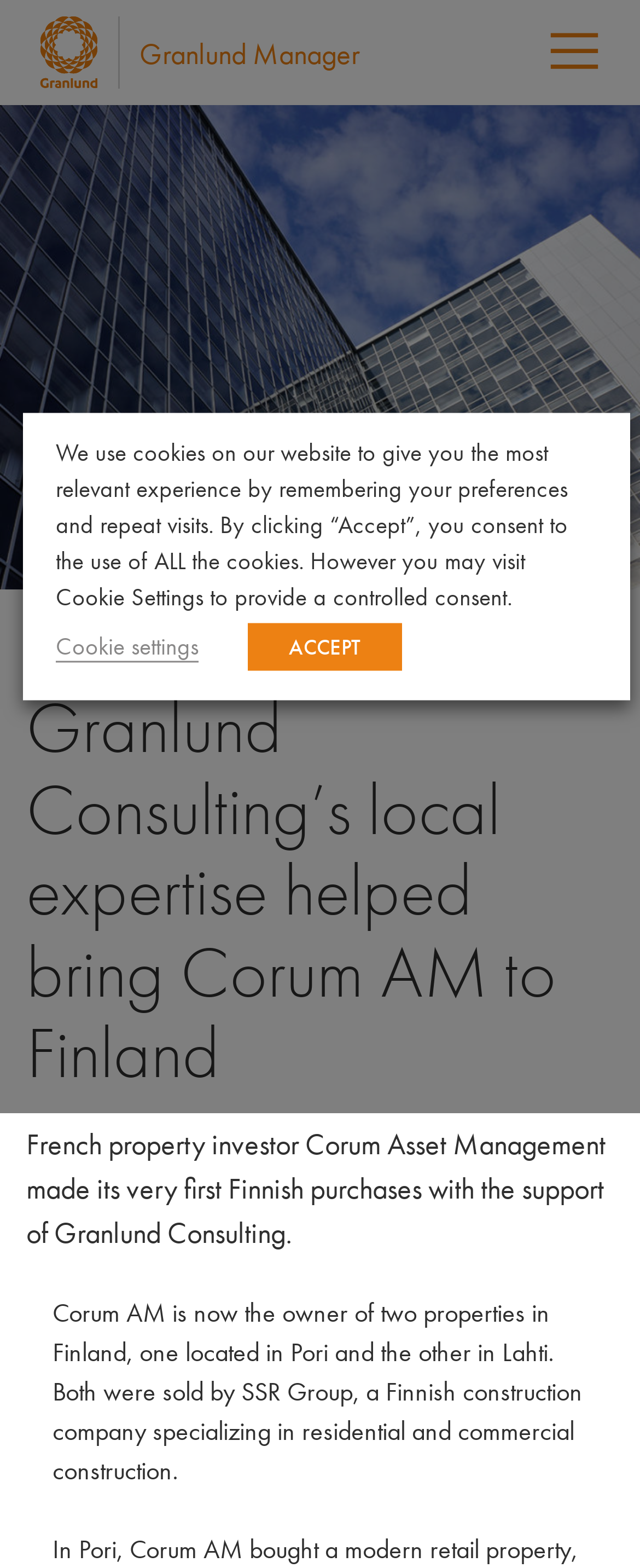Please reply to the following question using a single word or phrase: 
What is the date mentioned on the webpage?

23.1.2018